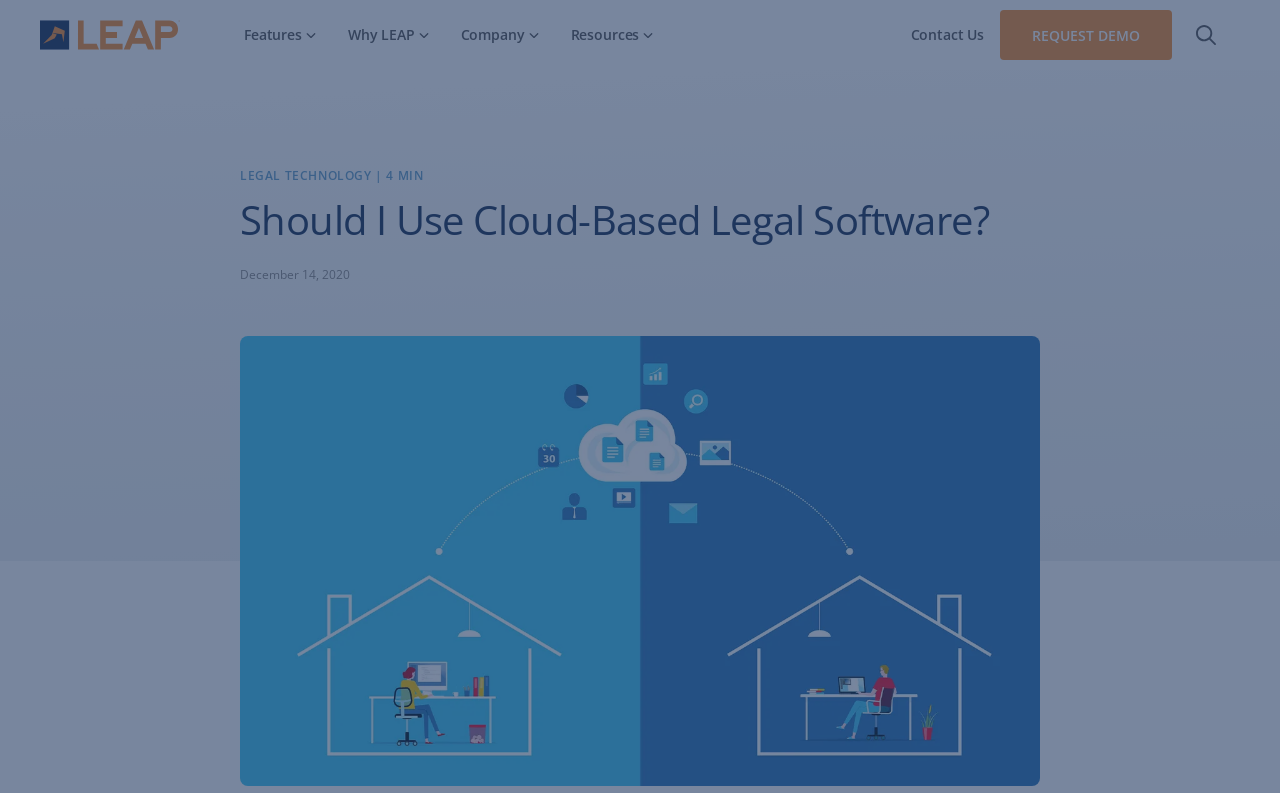Specify the bounding box coordinates of the element's region that should be clicked to achieve the following instruction: "Search". The bounding box coordinates consist of four float numbers between 0 and 1, in the format [left, top, right, bottom].

[0.916, 0.0, 0.969, 0.088]